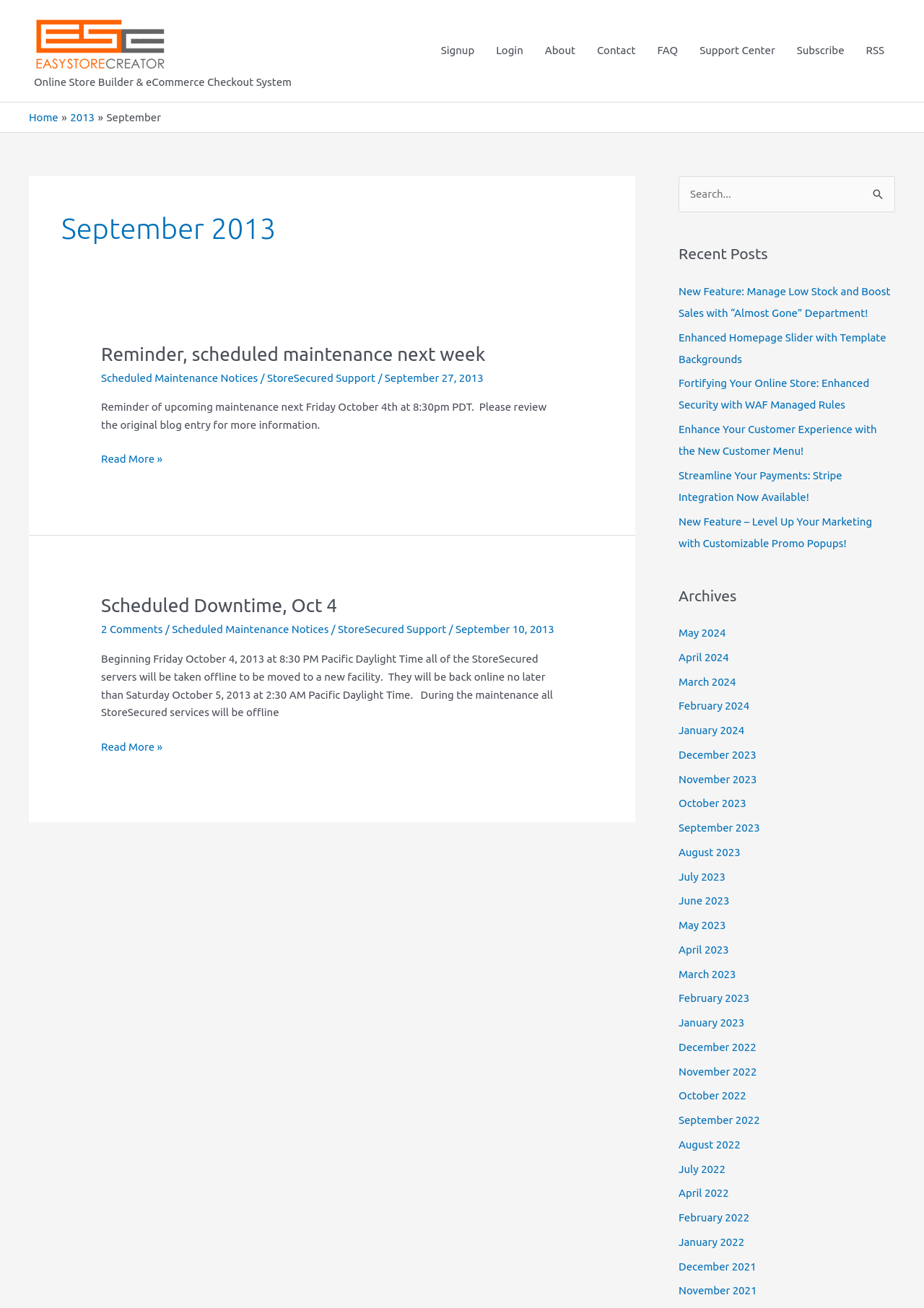Articulate a complete and detailed caption of the webpage elements.

This webpage is a blog page from StoreSecured, an online store builder and eCommerce checkout system. At the top, there is a navigation bar with links to "Signup", "Login", "About", "Contact", "FAQ", "Support Center", and "Subscribe". Below the navigation bar, there is a breadcrumbs section with links to "Home" and "2013". 

The main content of the page is divided into two sections. The left section contains a series of blog posts, each with a heading, a link to read more, and a brief summary of the post. The posts are dated September 27, 2013, and September 10, 2013, and discuss scheduled maintenance and downtime. 

The right section contains a search bar at the top, followed by a "Recent Posts" section with links to five recent blog posts. Below that, there is an "Archives" section with links to monthly archives dating back to 2022.

There are no images on the page, but there are several links and navigation elements throughout. The overall layout is organized, with clear headings and concise text.